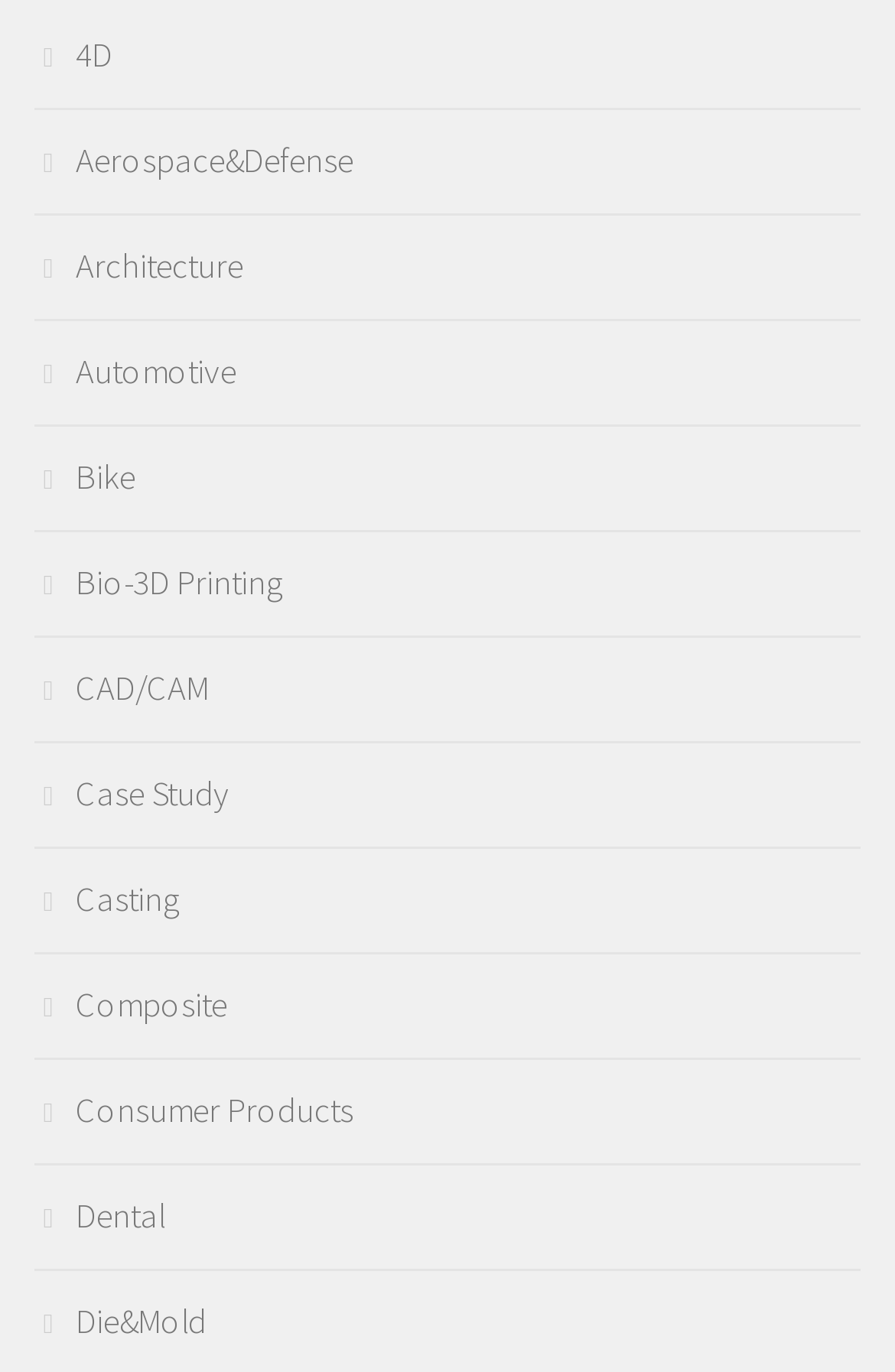Look at the image and answer the question in detail:
What is the first category listed?

I looked at the first link element with the OCR text ' 4D' and determined that the first category listed is '4D'.